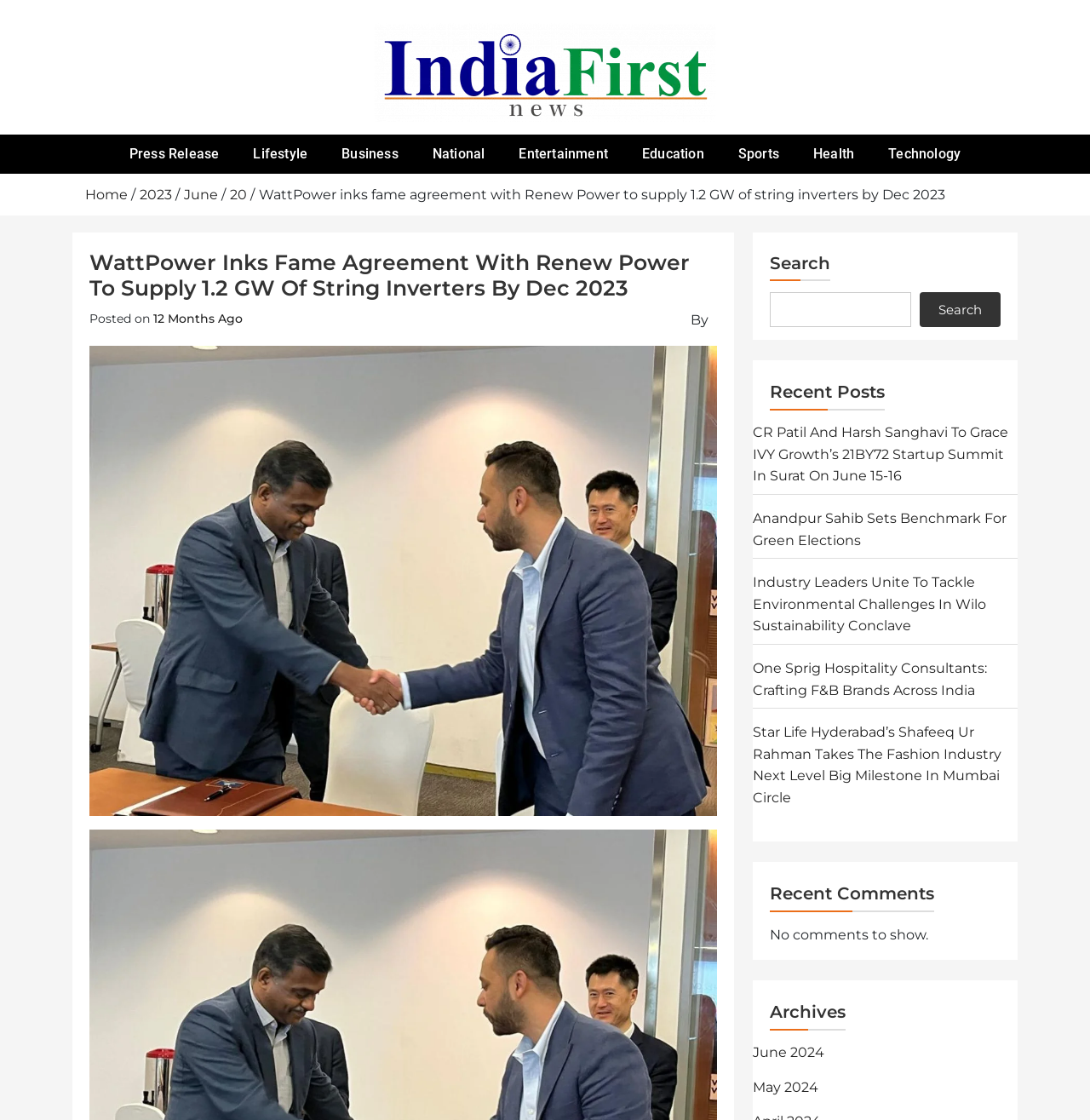Refer to the image and provide a thorough answer to this question:
What is the name of the news website?

The name of the news website can be determined by looking at the top-left corner of the webpage, where the logo and text 'India First News' are displayed.